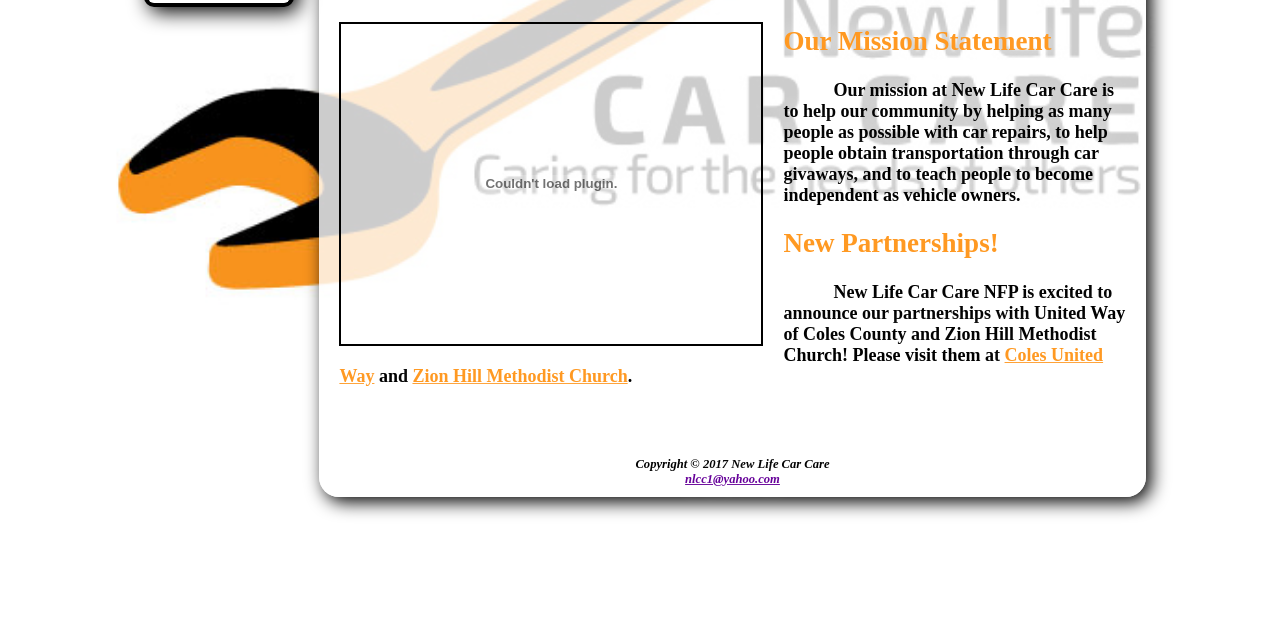Using the webpage screenshot, find the UI element described by Zion Hill Methodist Church. Provide the bounding box coordinates in the format (top-left x, top-left y, bottom-right x, bottom-right y), ensuring all values are floating point numbers between 0 and 1.

[0.322, 0.571, 0.49, 0.603]